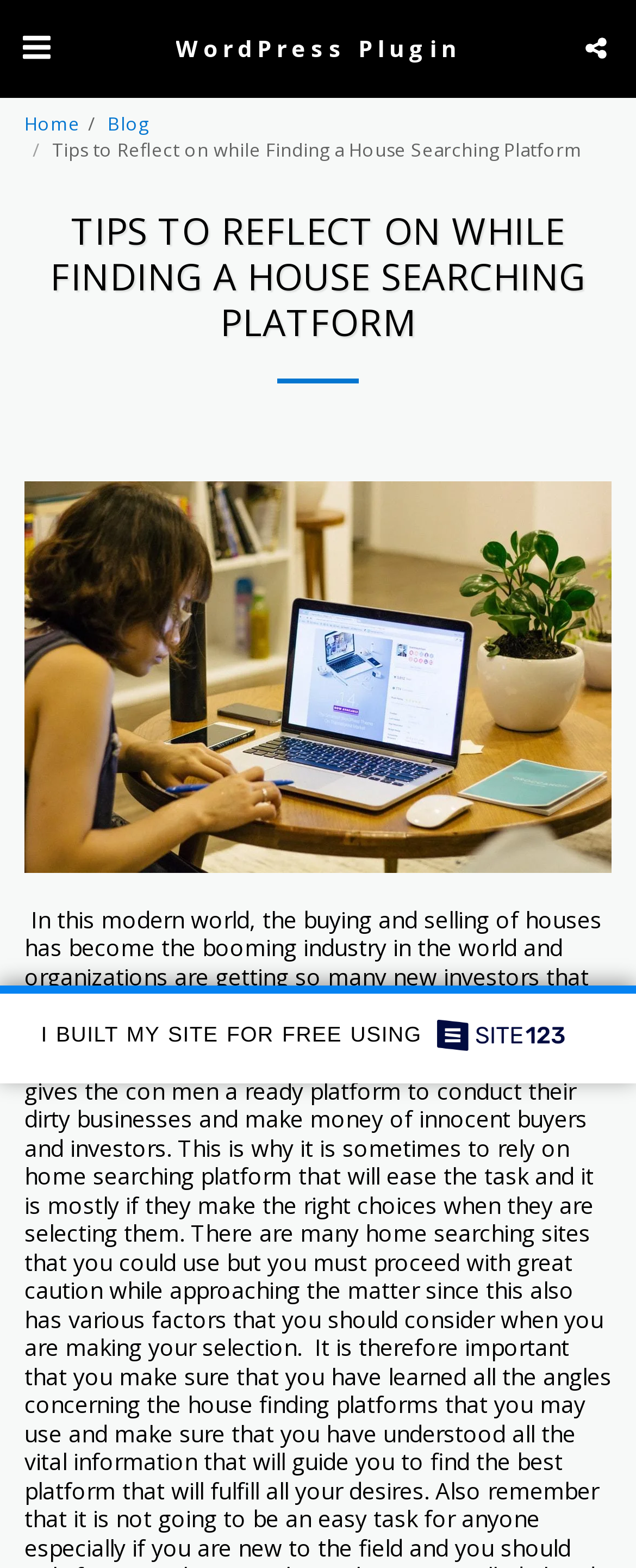Give a concise answer using one word or a phrase to the following question:
What is the image below the main heading?

An illustration